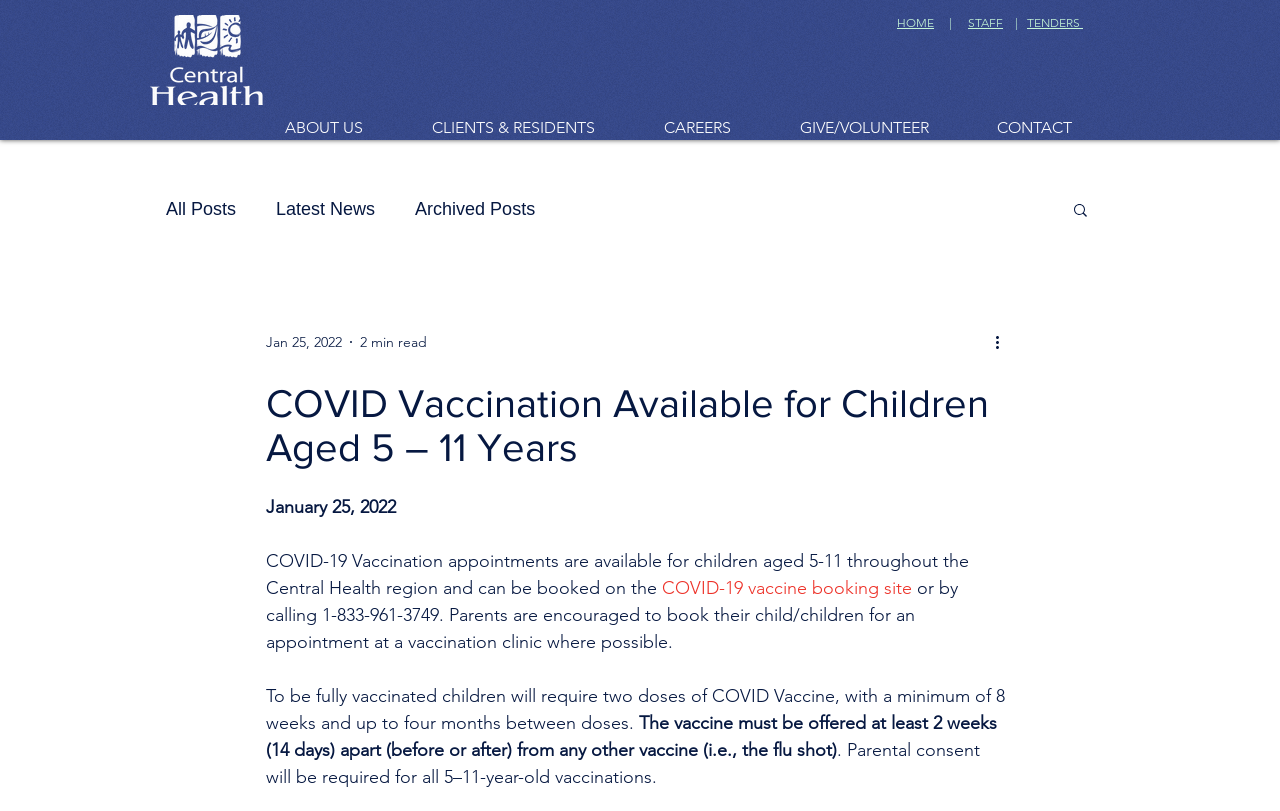Identify the bounding box coordinates of the section that should be clicked to achieve the task described: "Book an appointment on the COVID-19 vaccine booking site".

[0.517, 0.711, 0.712, 0.739]